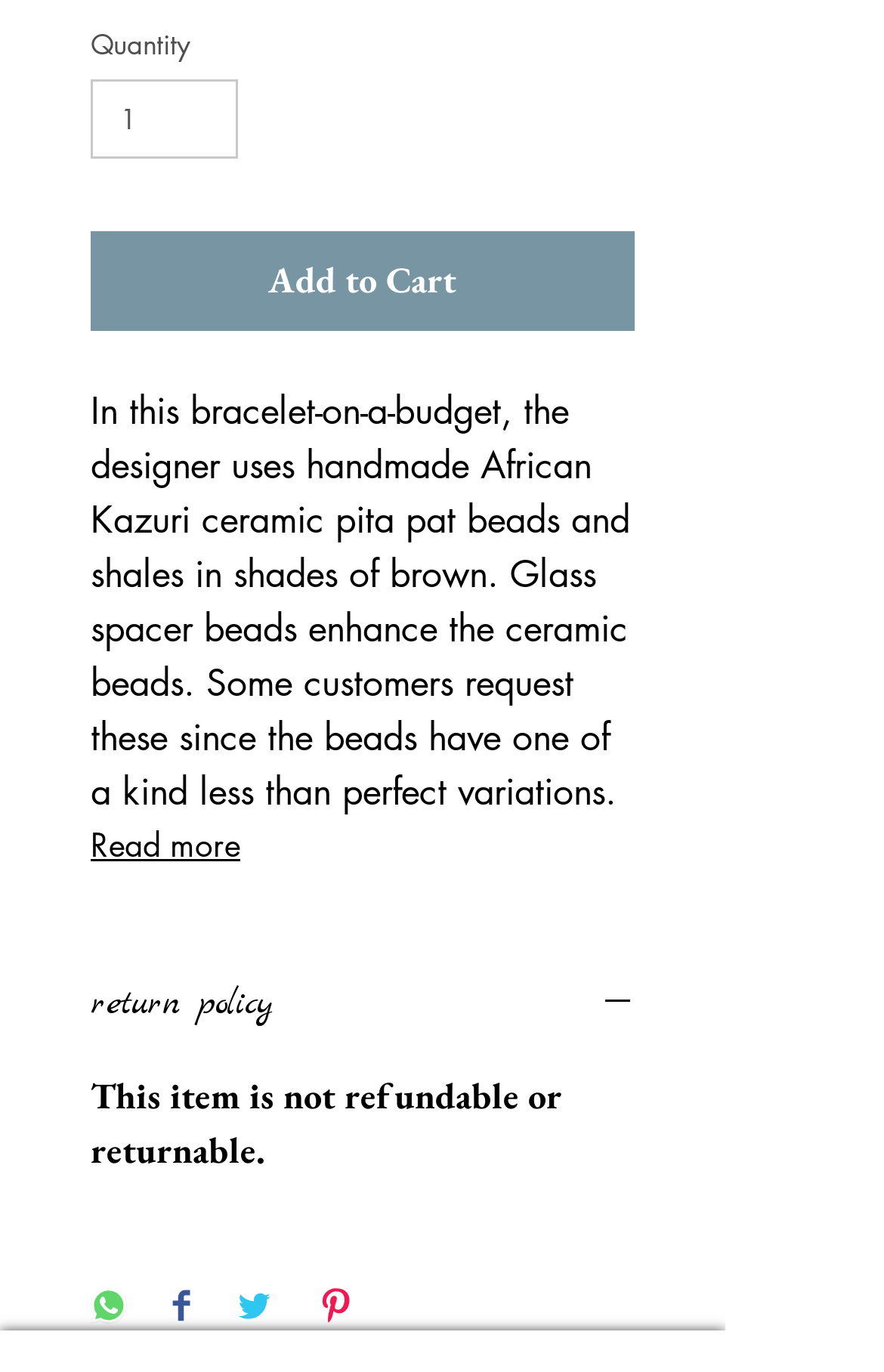Highlight the bounding box coordinates of the element that should be clicked to carry out the following instruction: "Go to previous month". The coordinates must be given as four float numbers ranging from 0 to 1, i.e., [left, top, right, bottom].

None